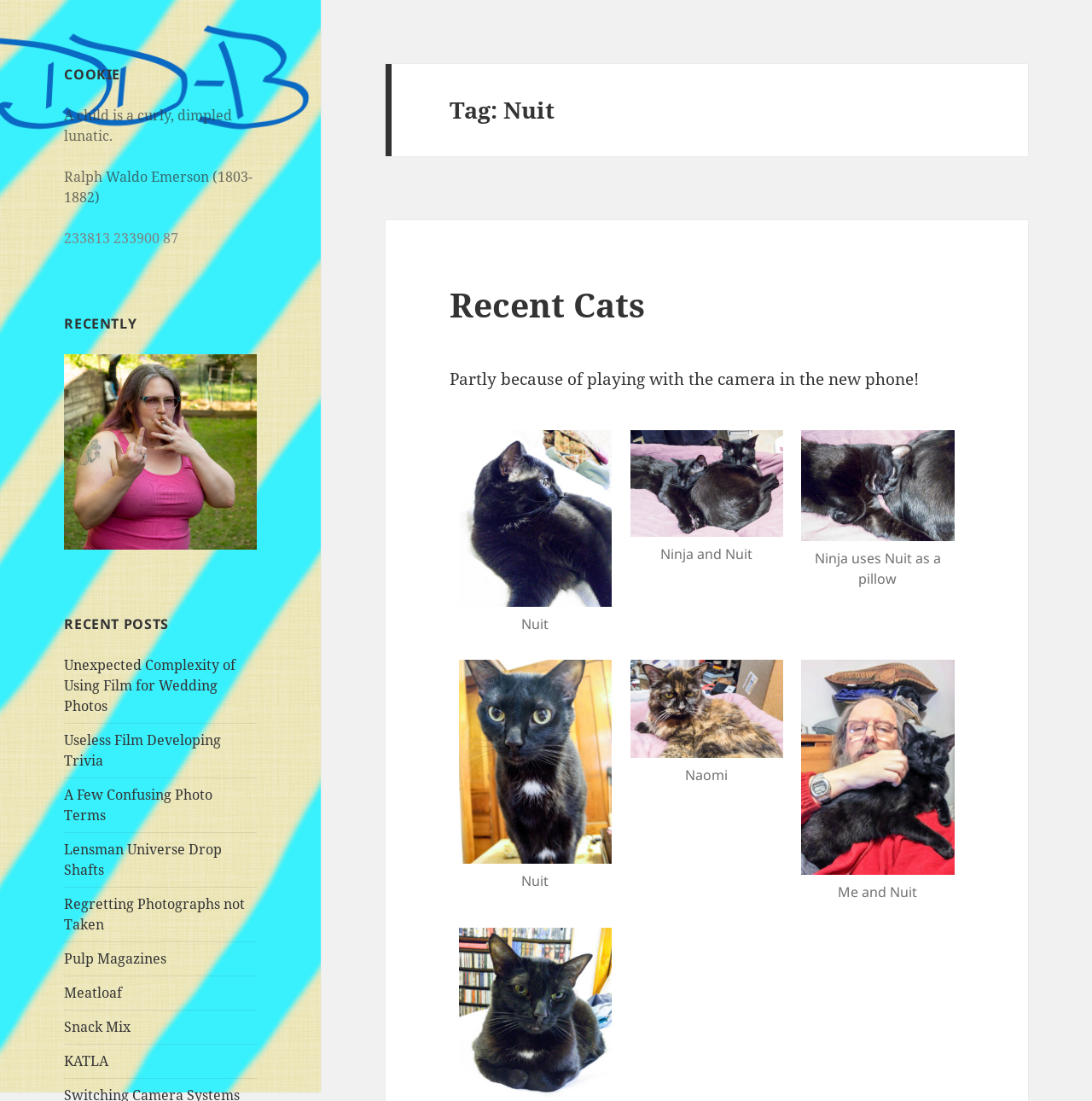Highlight the bounding box coordinates of the element you need to click to perform the following instruction: "View recent posts."

[0.059, 0.558, 0.235, 0.576]